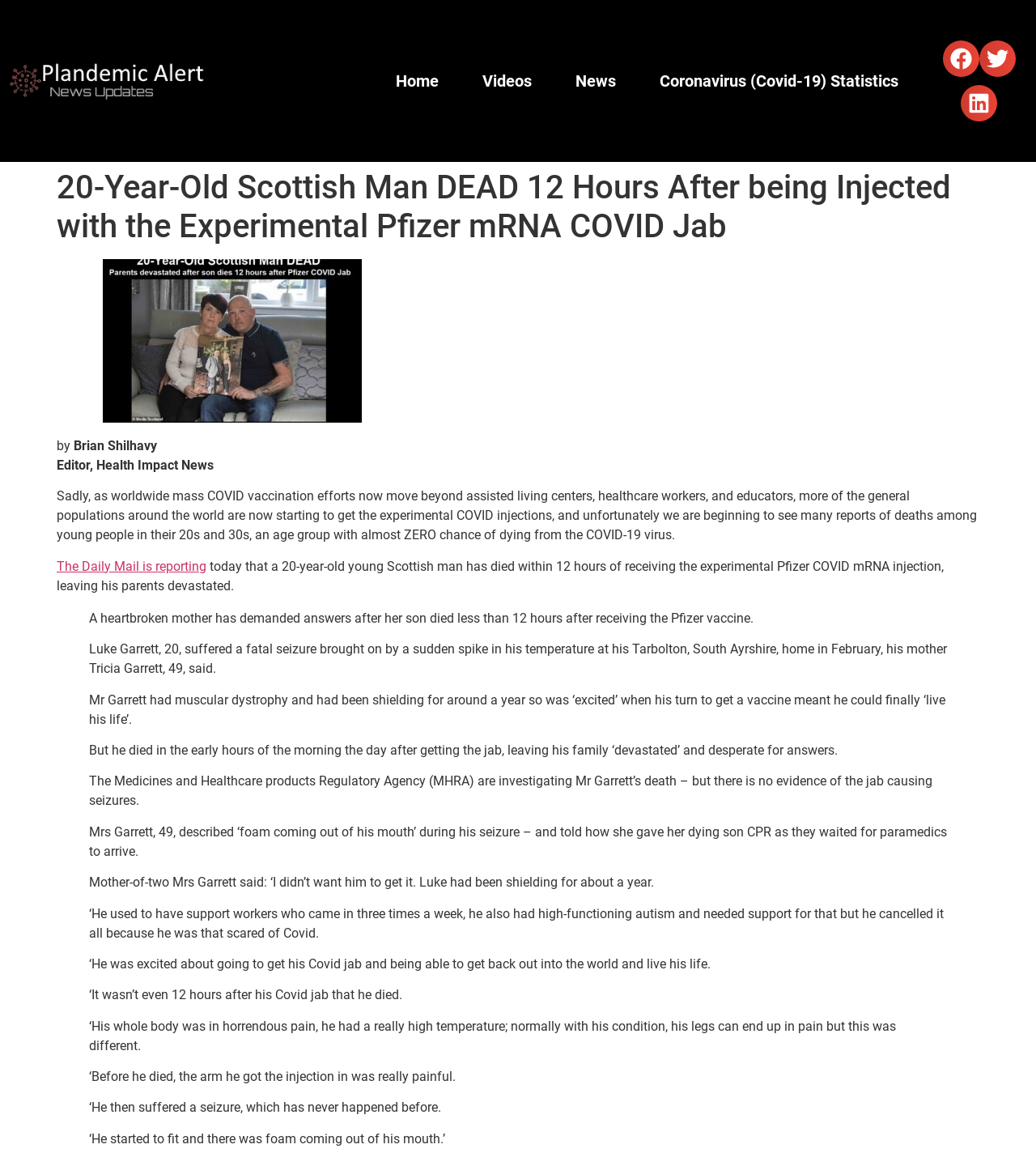Determine the bounding box coordinates of the element's region needed to click to follow the instruction: "Read the 'News' section". Provide these coordinates as four float numbers between 0 and 1, formatted as [left, top, right, bottom].

[0.54, 0.054, 0.61, 0.086]